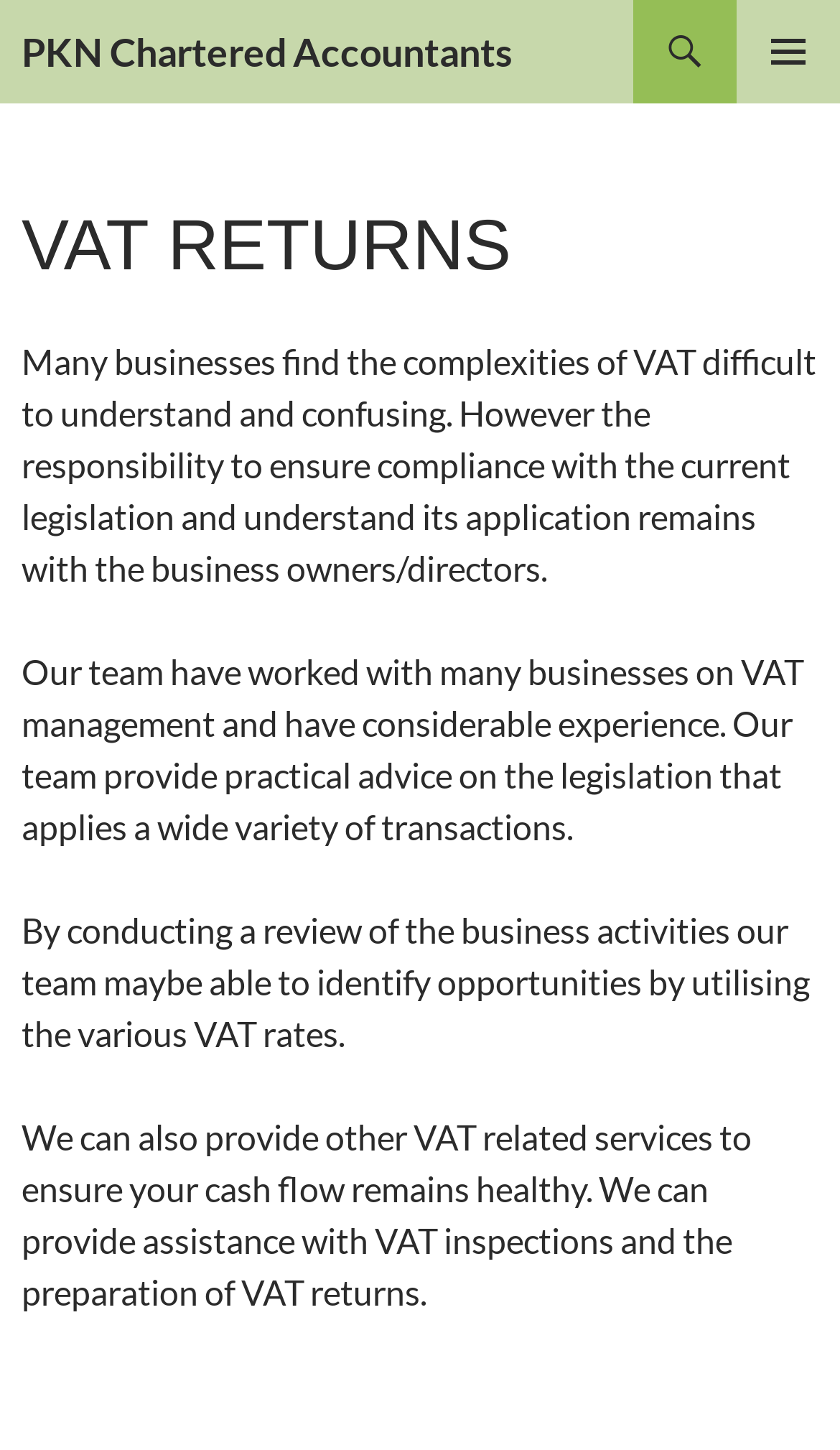What is the tone of the webpage?
Refer to the image and give a detailed answer to the question.

I determined the tone of the webpage by examining the language and structure of the static text elements, which suggest a formal and expert tone, consistent with a professional services webpage.